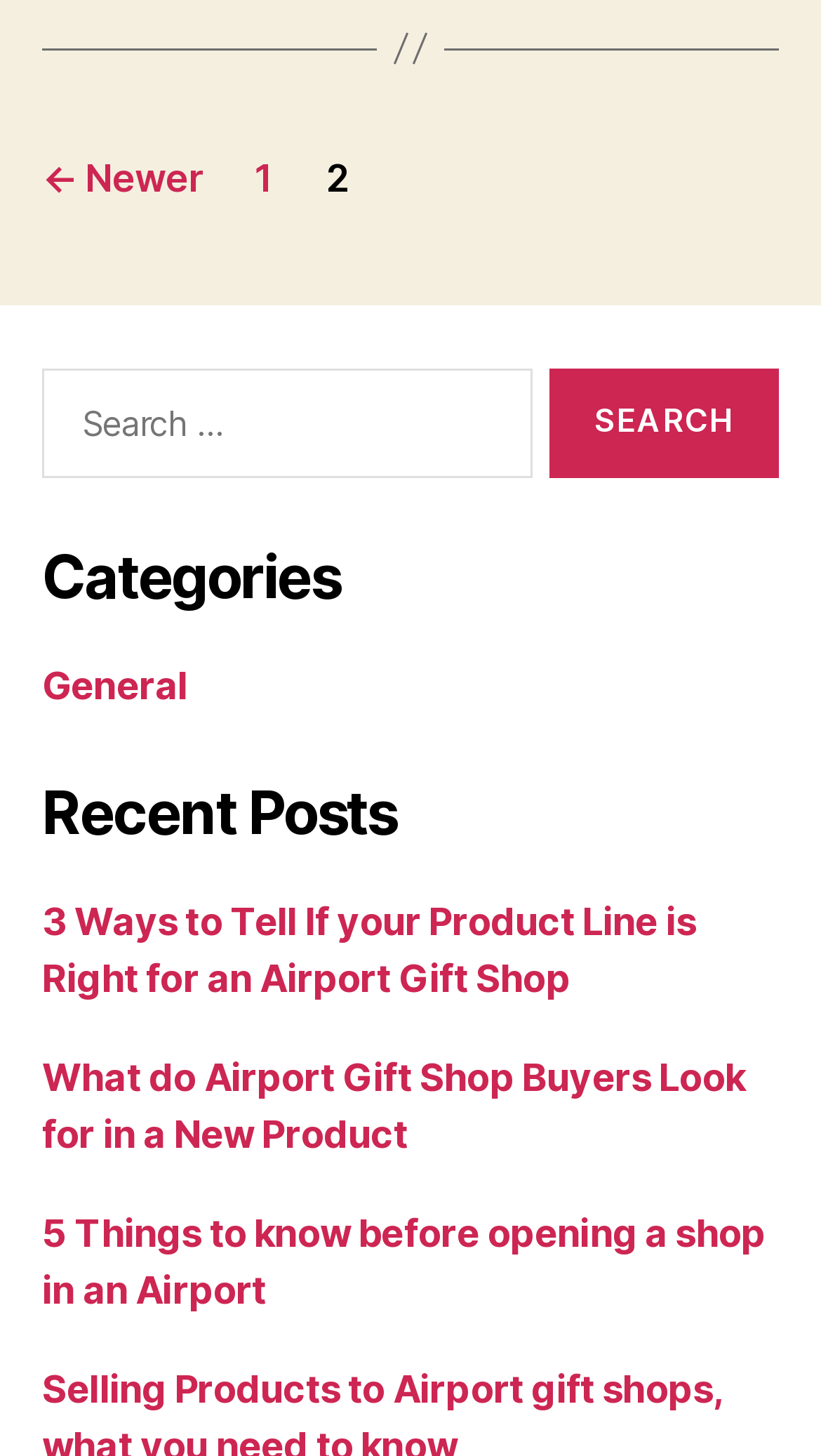Find the bounding box coordinates of the element to click in order to complete the given instruction: "Click on the 'Search' button."

[0.669, 0.253, 0.949, 0.328]